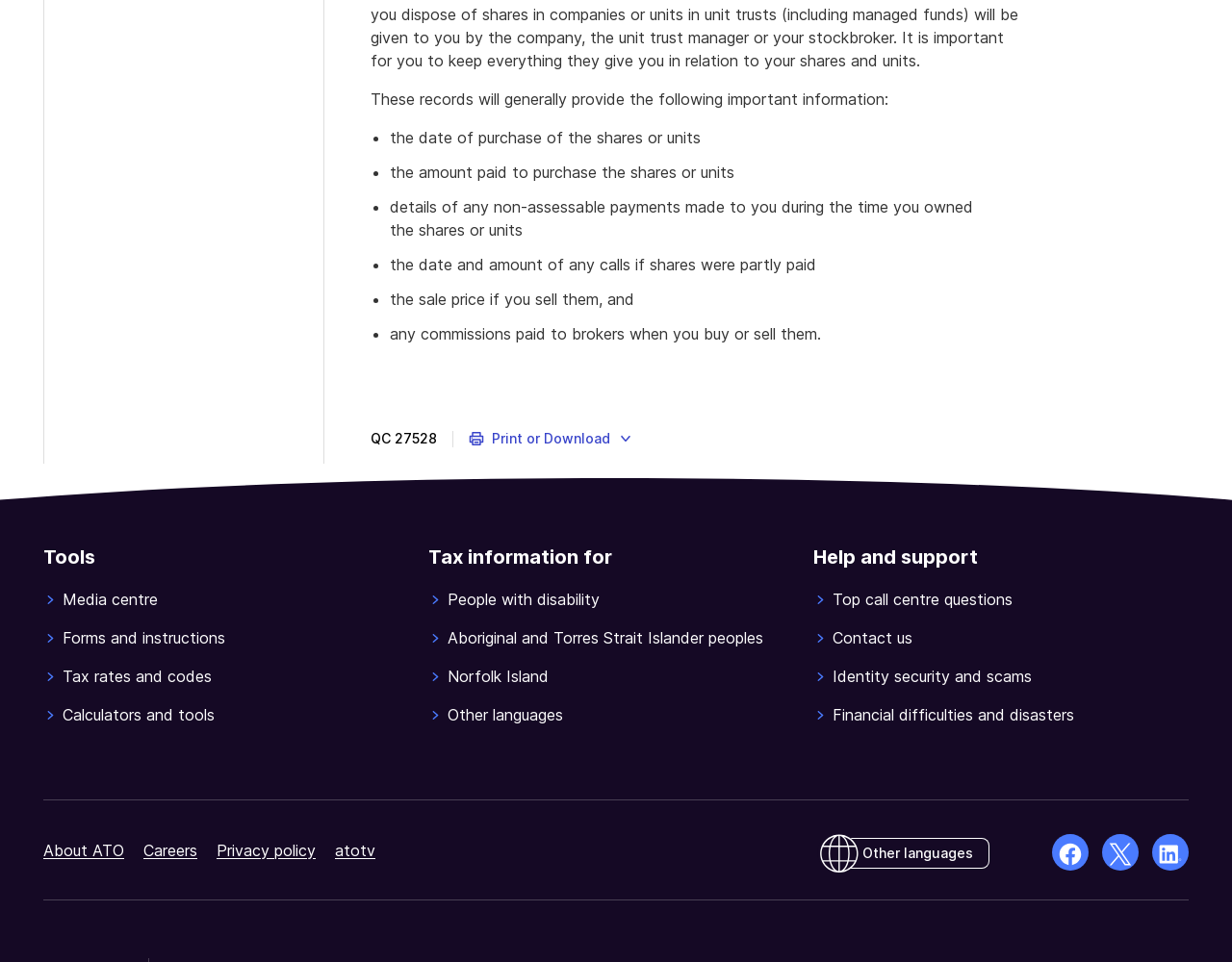Please give a concise answer to this question using a single word or phrase: 
How many social media links are available at the bottom of the page?

3